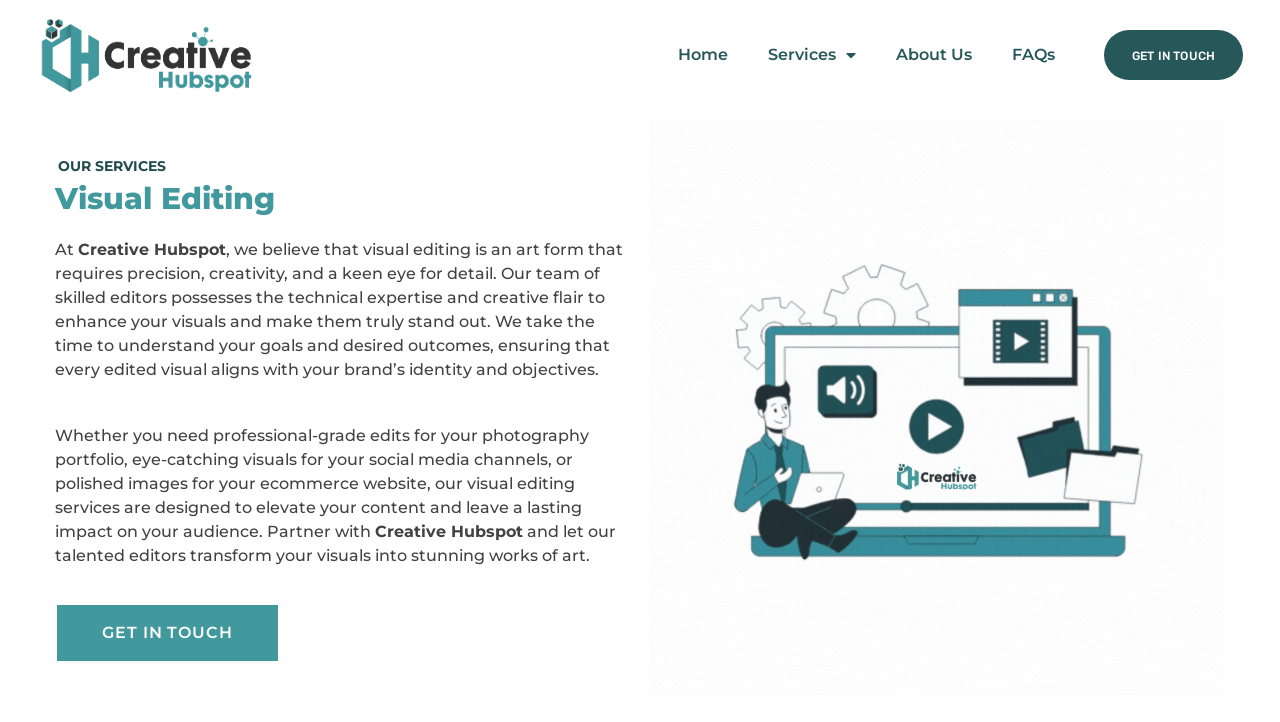Please answer the following question using a single word or phrase: 
How many links are in the top navigation menu?

5